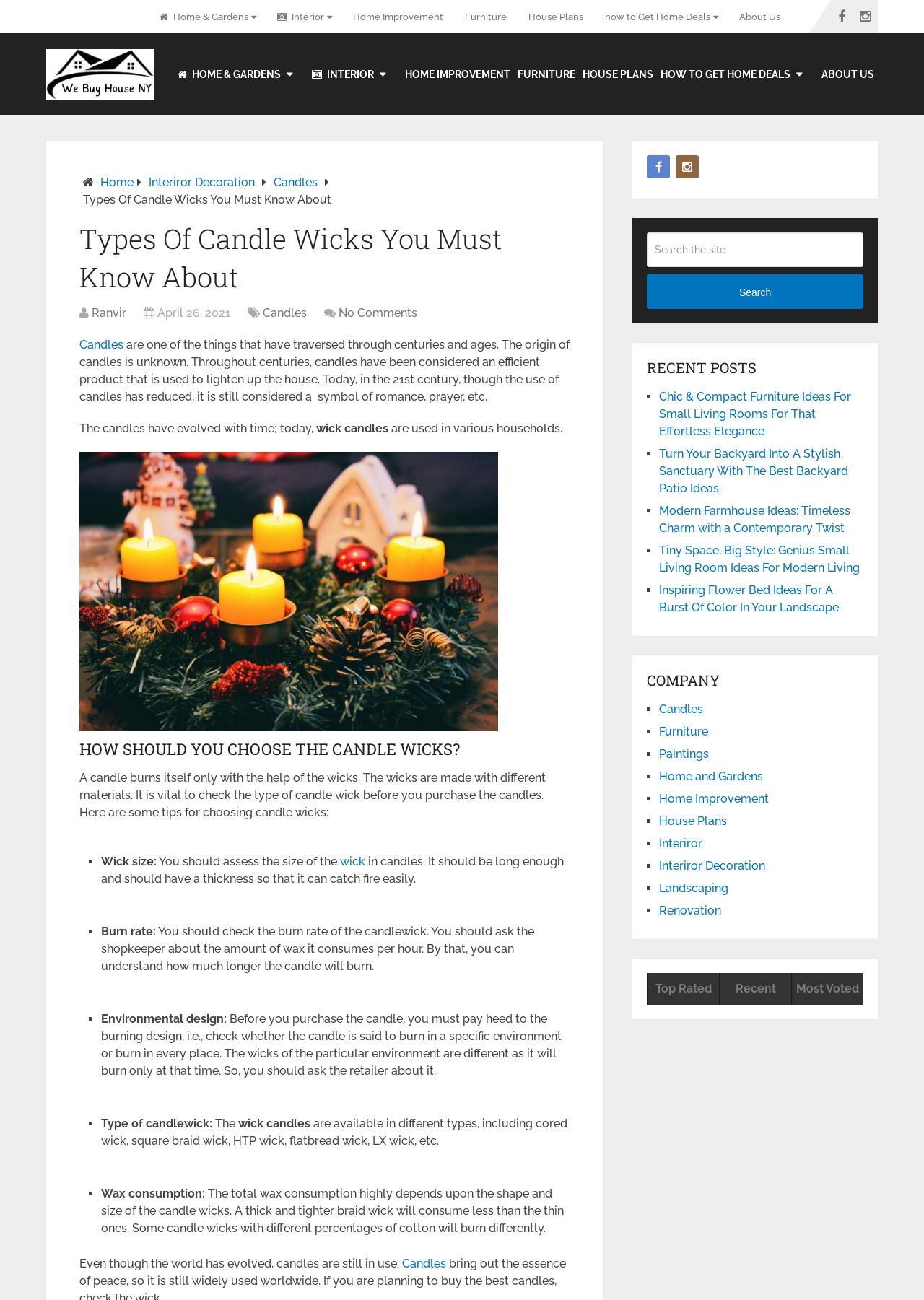What is the origin of candles?
Please answer the question with a detailed and comprehensive explanation.

According to the webpage, the origin of candles is unknown, but they have been considered an efficient product that is used to lighten up the house throughout centuries.